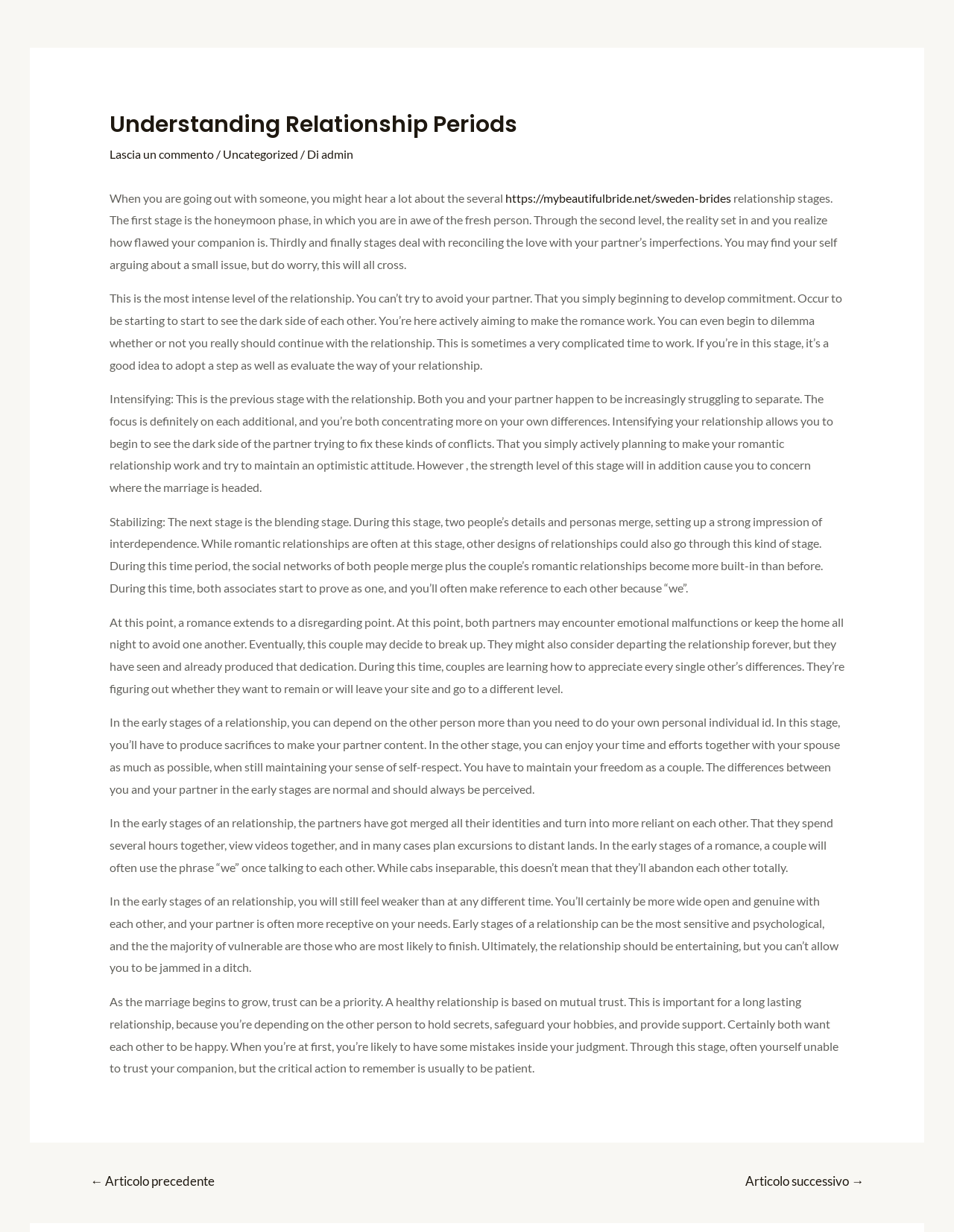Use one word or a short phrase to answer the question provided: 
How many stages of a relationship are described on this webpage?

5